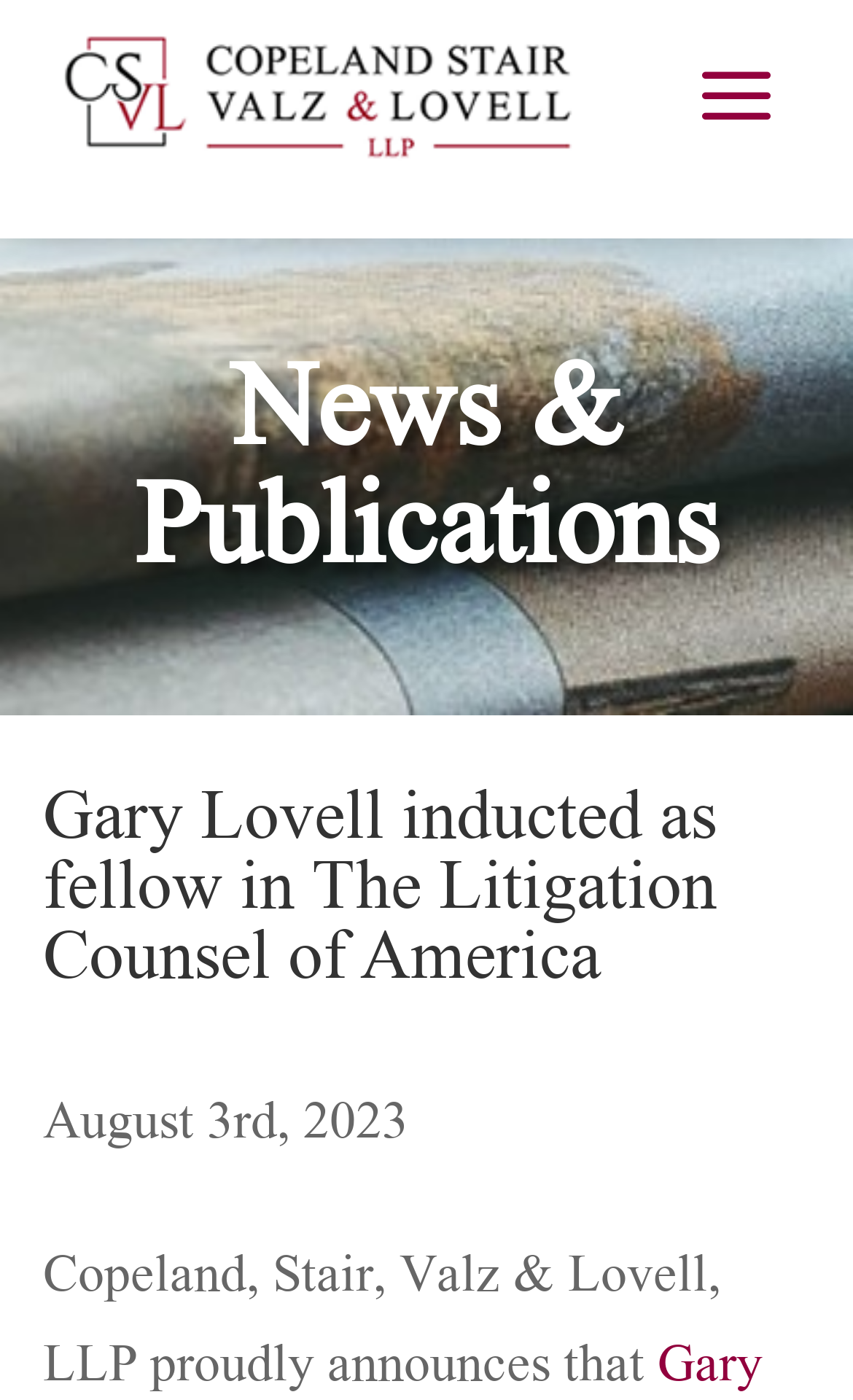Give the bounding box coordinates for the element described as: "a".

[0.799, 0.023, 0.925, 0.109]